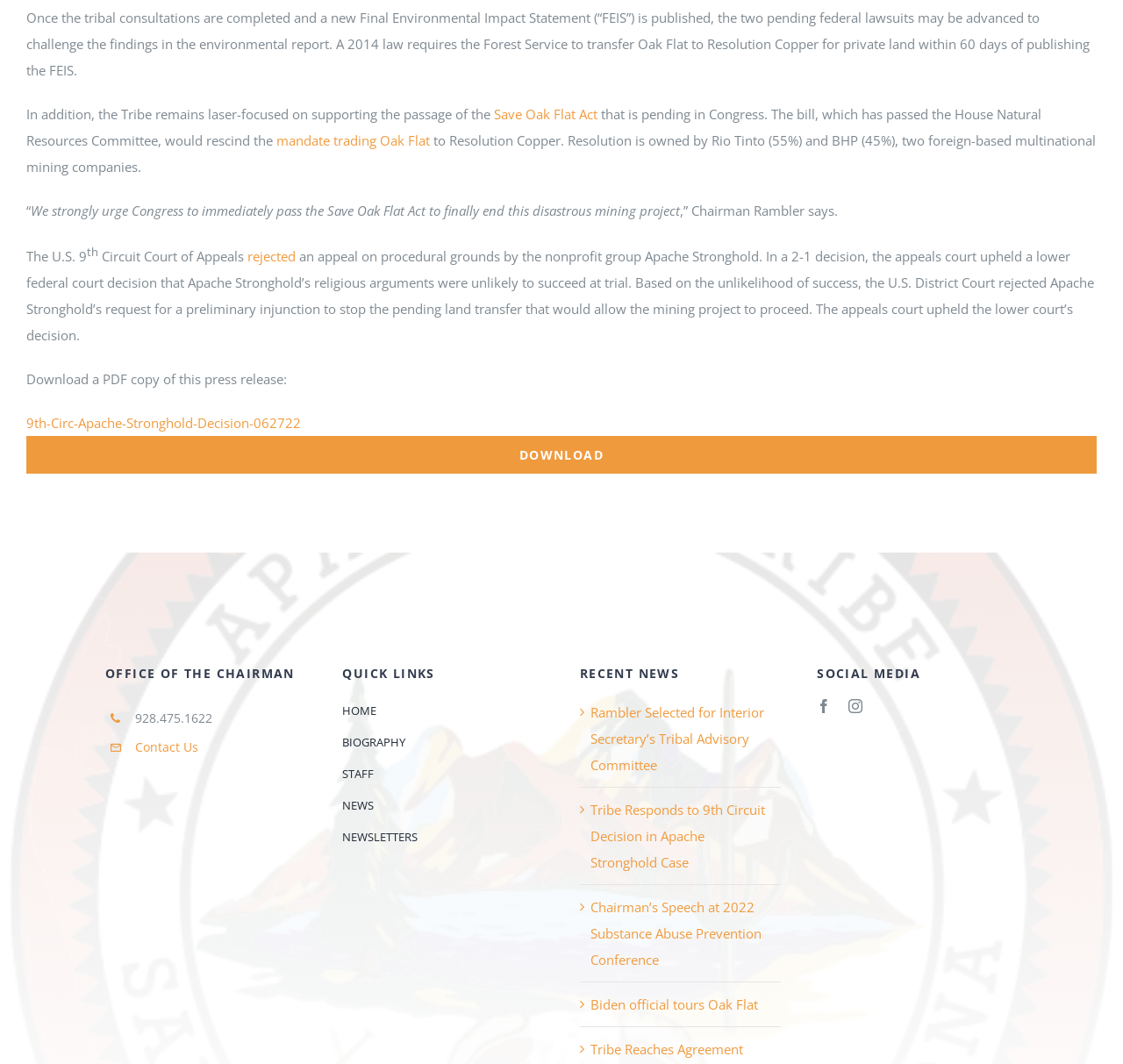Locate the bounding box of the UI element with the following description: "mandate trading Oak Flat".

[0.246, 0.124, 0.383, 0.14]